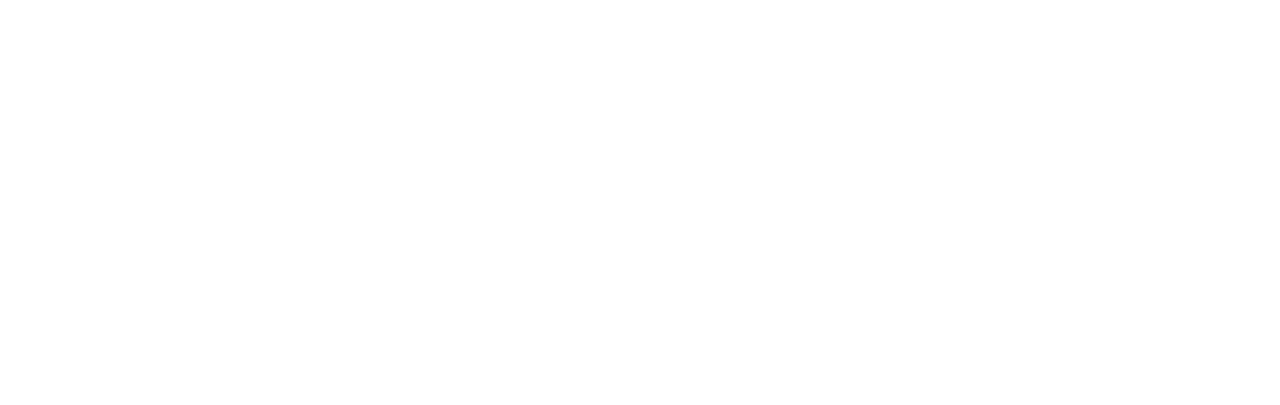Elaborate on the image with a comprehensive description.

The image showcases a captivating scene from a motorcycle tour, specifically labeled as "Motorcycle tour carousel image 1" on the Open Road Motorcycle Tours New Zealand website. It’s designed to evoke excitement and adventure, perfectly encapsulating the essence of motorcycling through New Zealand’s stunning landscapes. 

This engaging visual is likely part of a promotional carousel intended to draw attention to the guided motorcycle tours offered, highlighting the beauty and thrill of the experience. With the inclusion of a dynamic road or scenic backdrop, the image communicates a sense of freedom and exploration, inviting enthusiasts to join the journey through New Zealand’s scenic routes. 

Overall, it serves as an enticing visual element on the webpage, encouraging potential riders to envision their own adventure and consider participating in the tours offered by Open Road Motorcycle Tours.